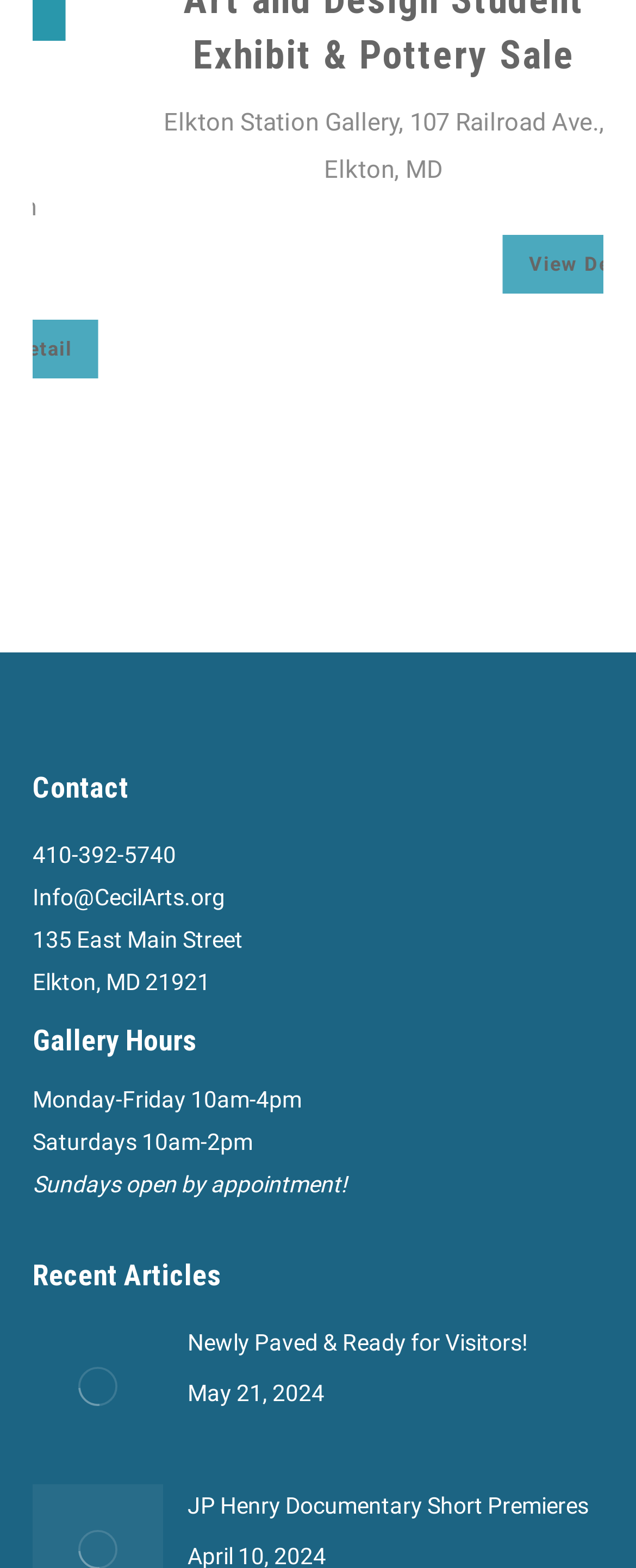How many articles are listed on the webpage?
Using the information from the image, give a concise answer in one word or a short phrase.

2